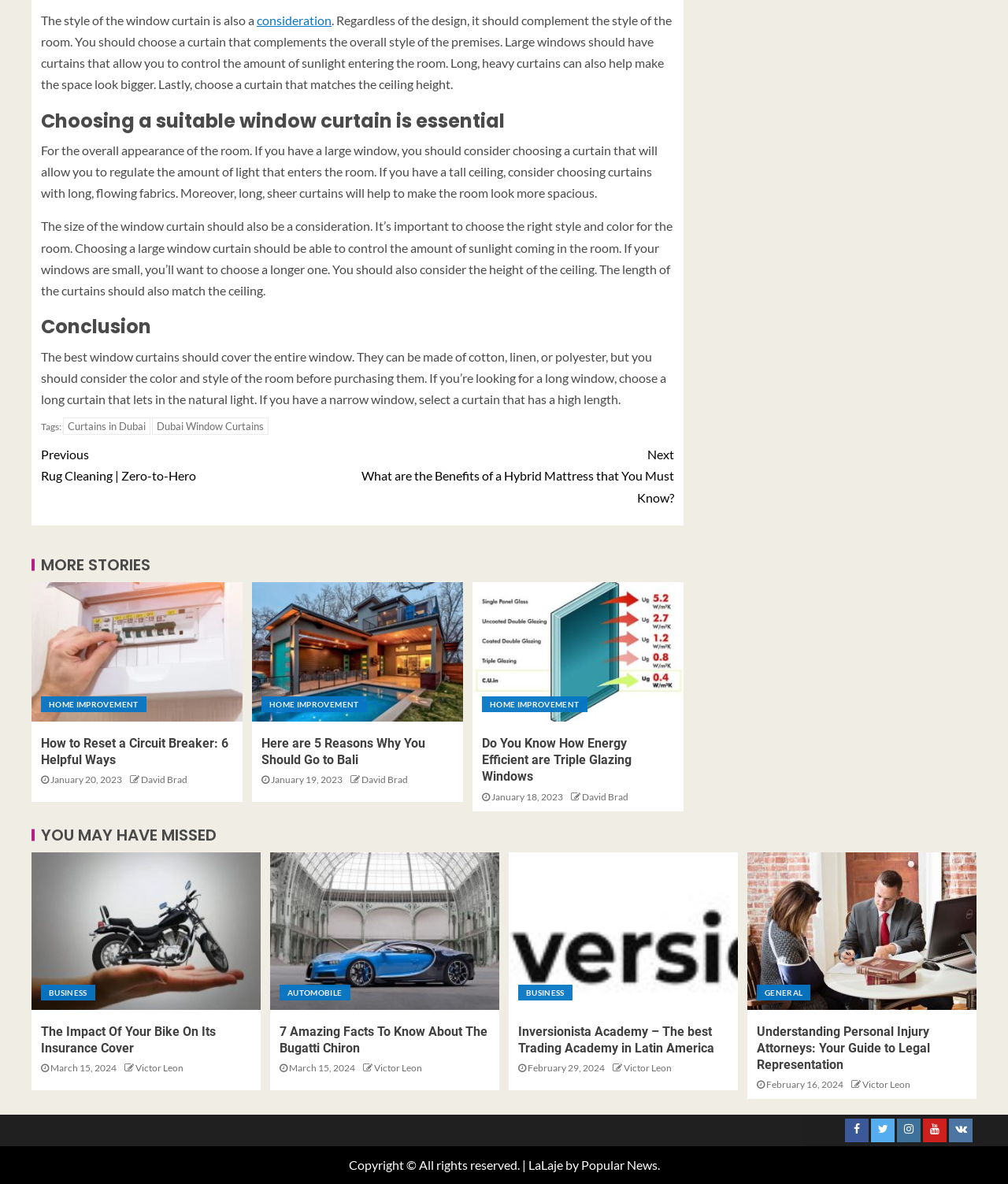Identify the bounding box coordinates for the UI element that matches this description: "parent_node: 3 min read".

[0.268, 0.72, 0.495, 0.853]